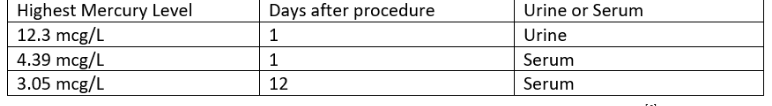Can you give a detailed response to the following question using the information from the image? When was the serum level of 3.05 mcg/L detected?

The table shows that the serum level of 3.05 mcg/L was detected on the twelfth day after the dental procedure, indicating a significant decrease in mercury levels over time.